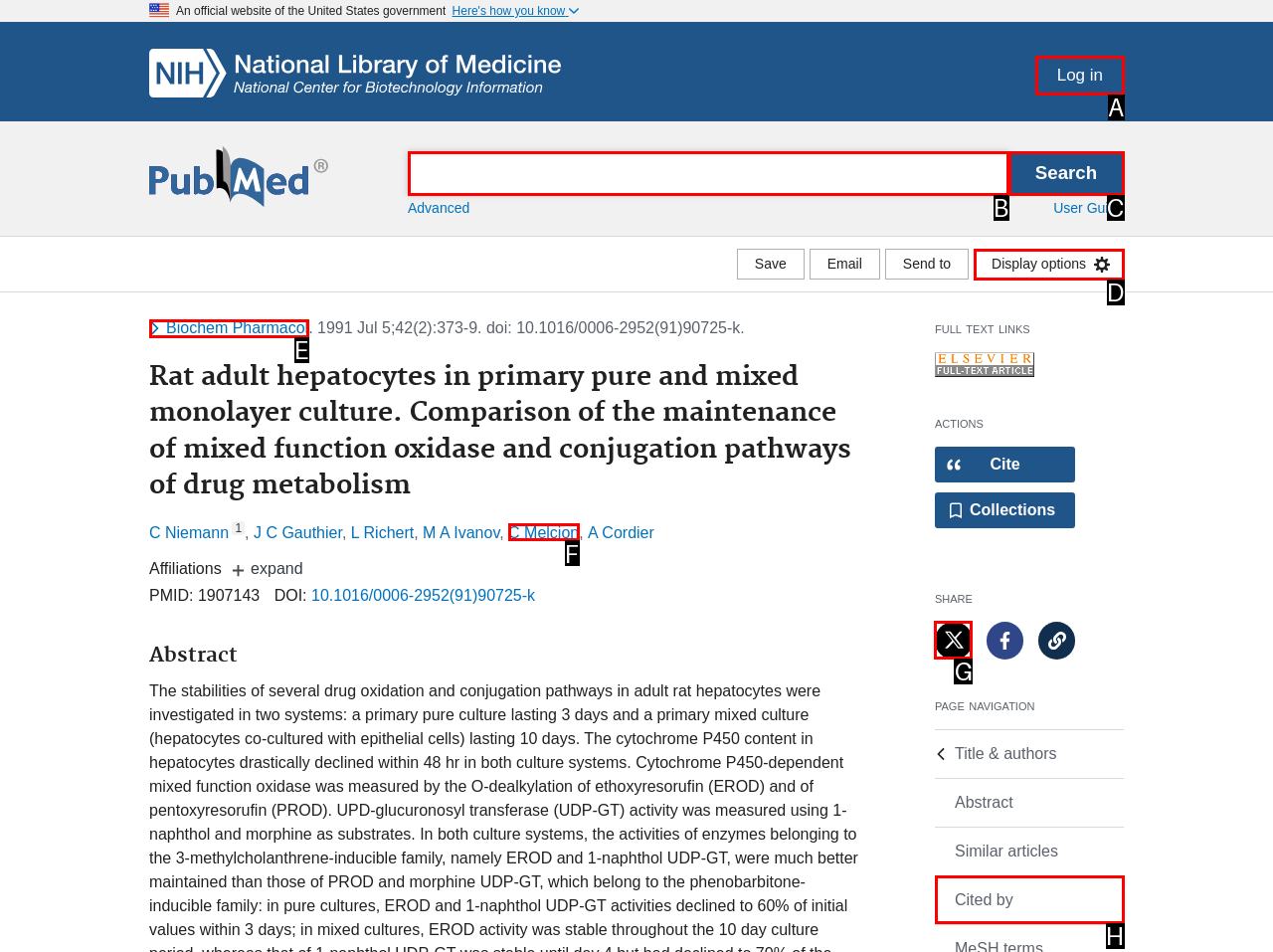Choose the letter that corresponds to the correct button to accomplish the task: Share the article on Twitter
Reply with the letter of the correct selection only.

G